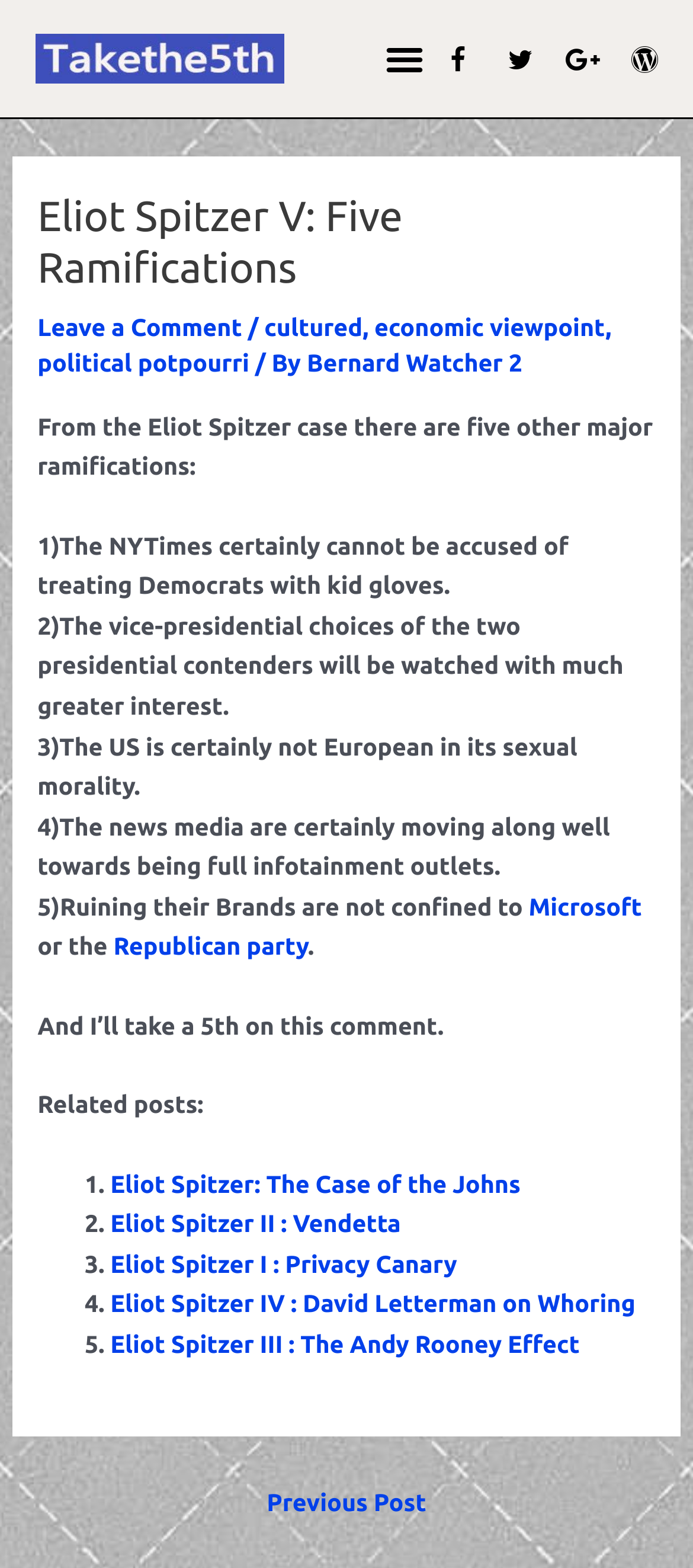Locate the heading on the webpage and return its text.

Eliot Spitzer V: Five Ramifications